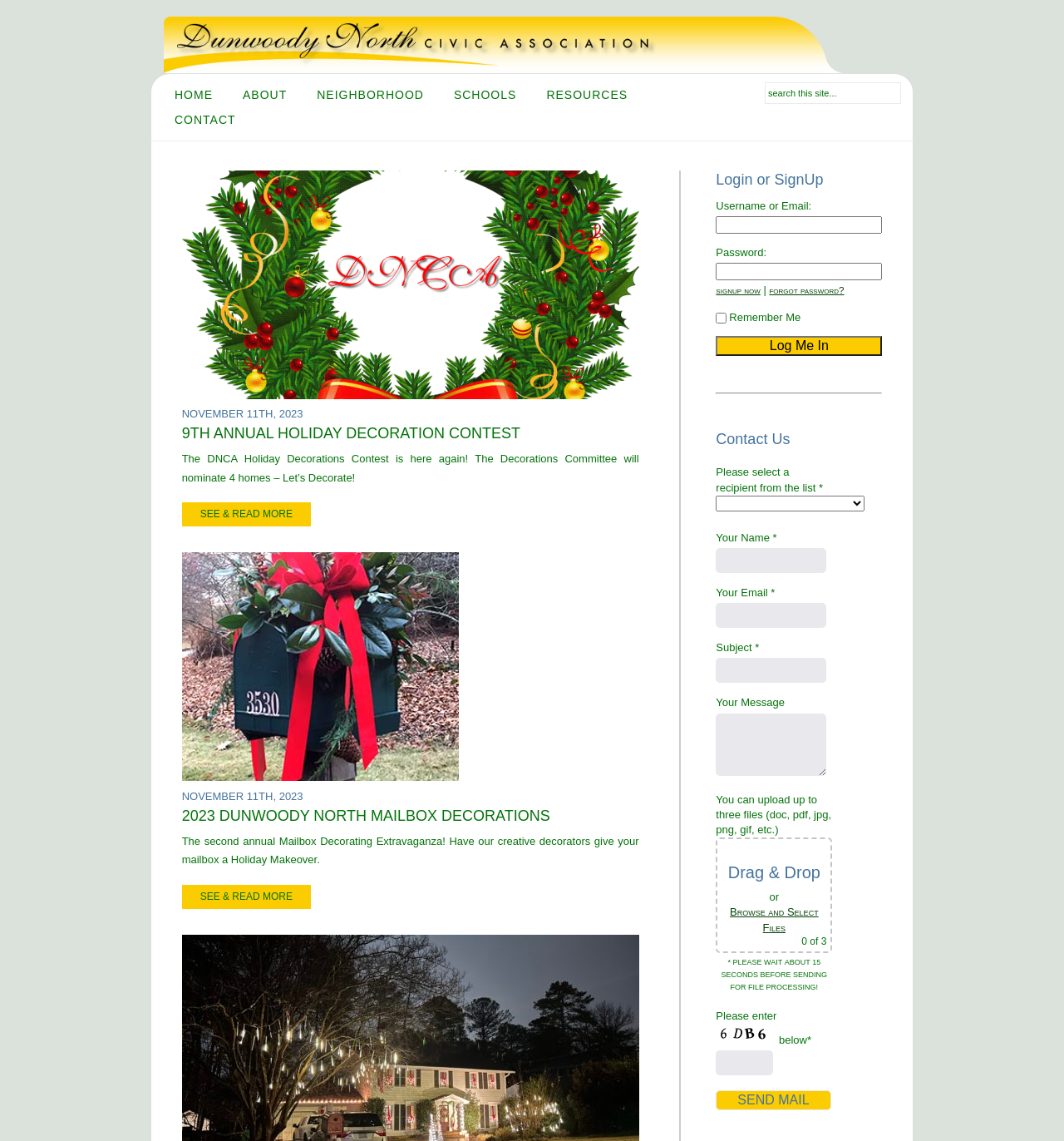Please mark the bounding box coordinates of the area that should be clicked to carry out the instruction: "contact us".

[0.673, 0.377, 0.829, 0.393]